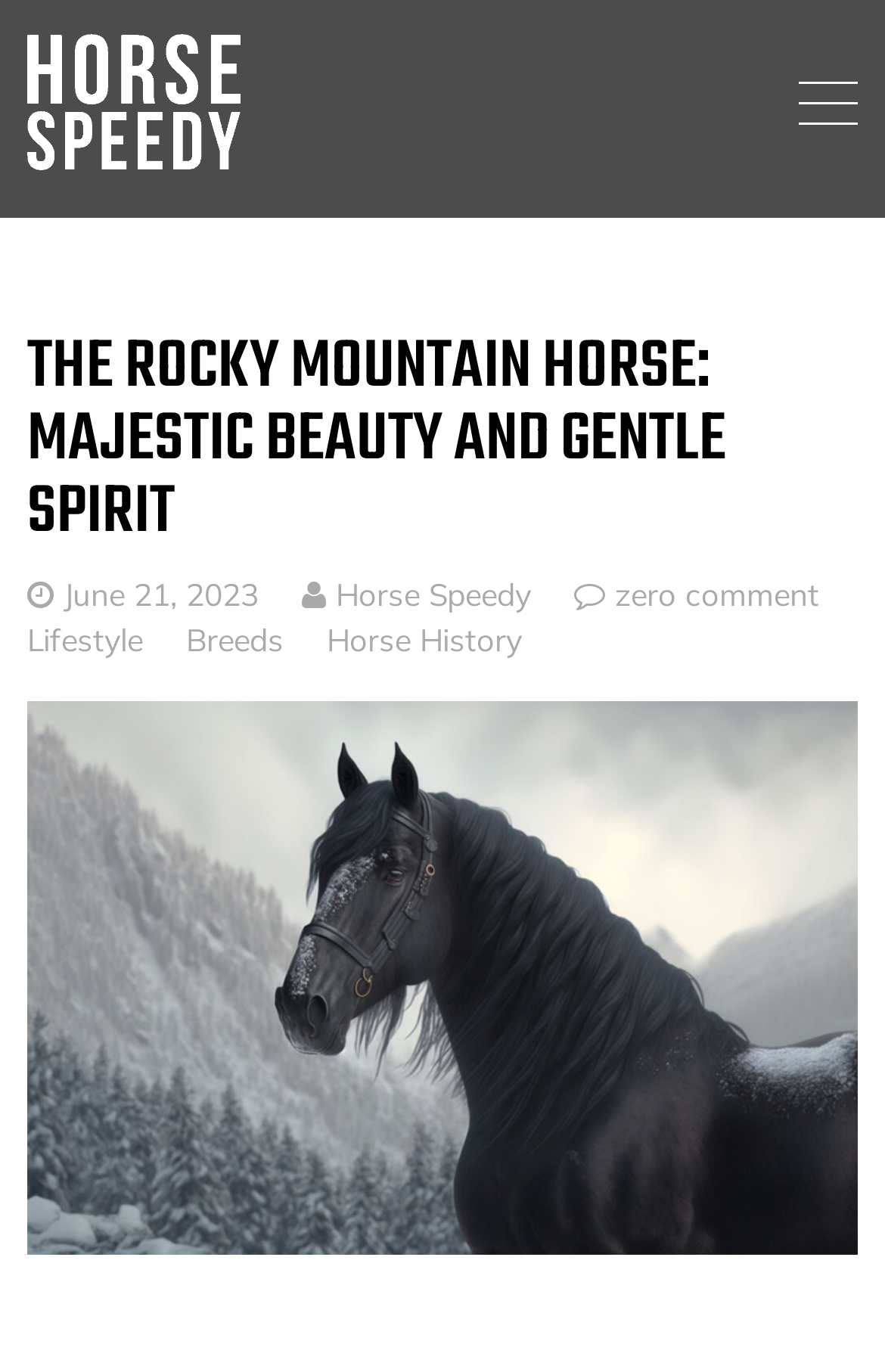How many comments are there on the latest article?
Provide an in-depth answer to the question, covering all aspects.

The number of comments on the latest article can be found near the top of the webpage, which is a link element with the text 'zero comment'.